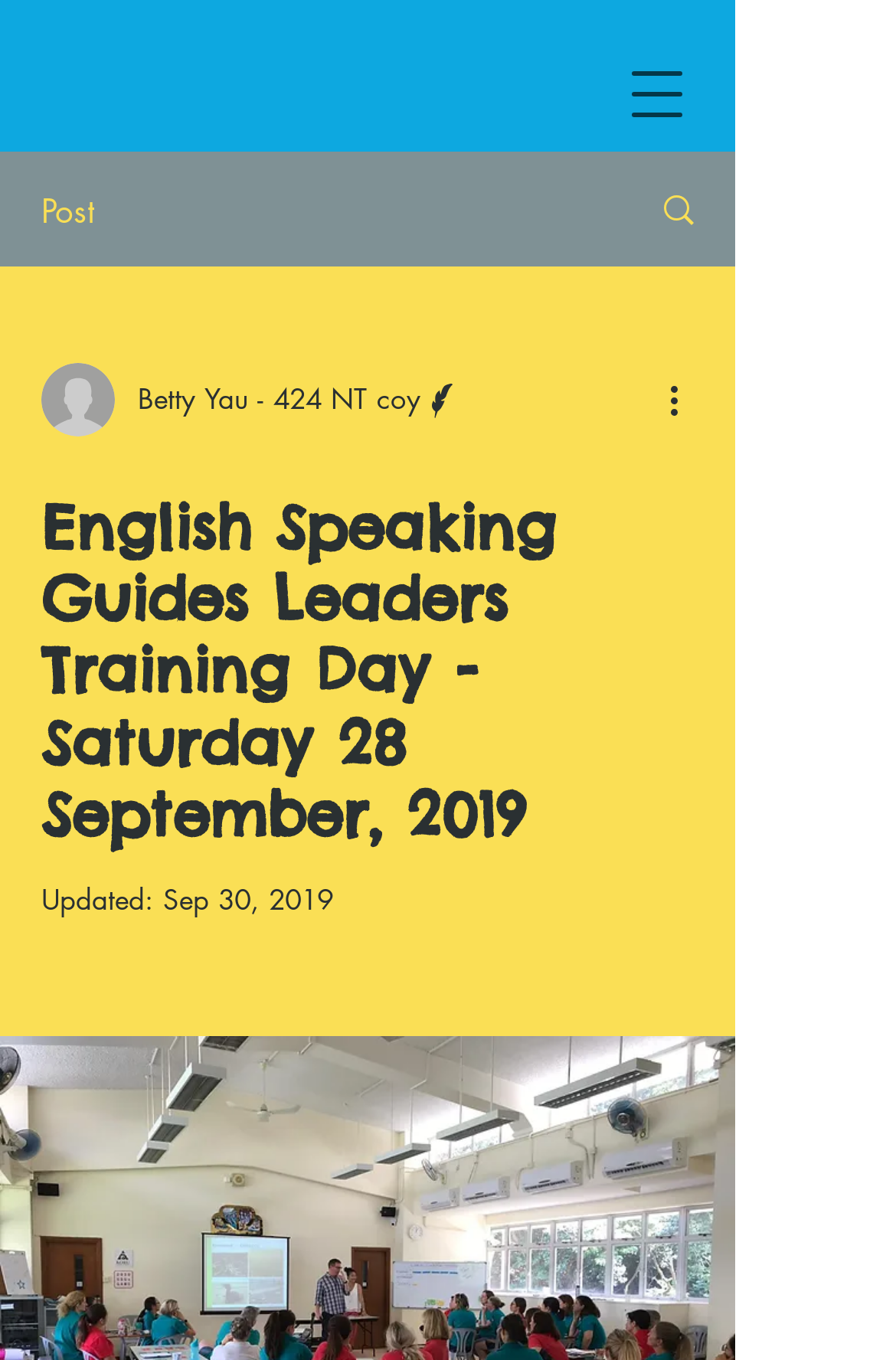Respond with a single word or phrase for the following question: 
What is the name of the centre where the leaders training day was held?

HKGGA Sandilands centre